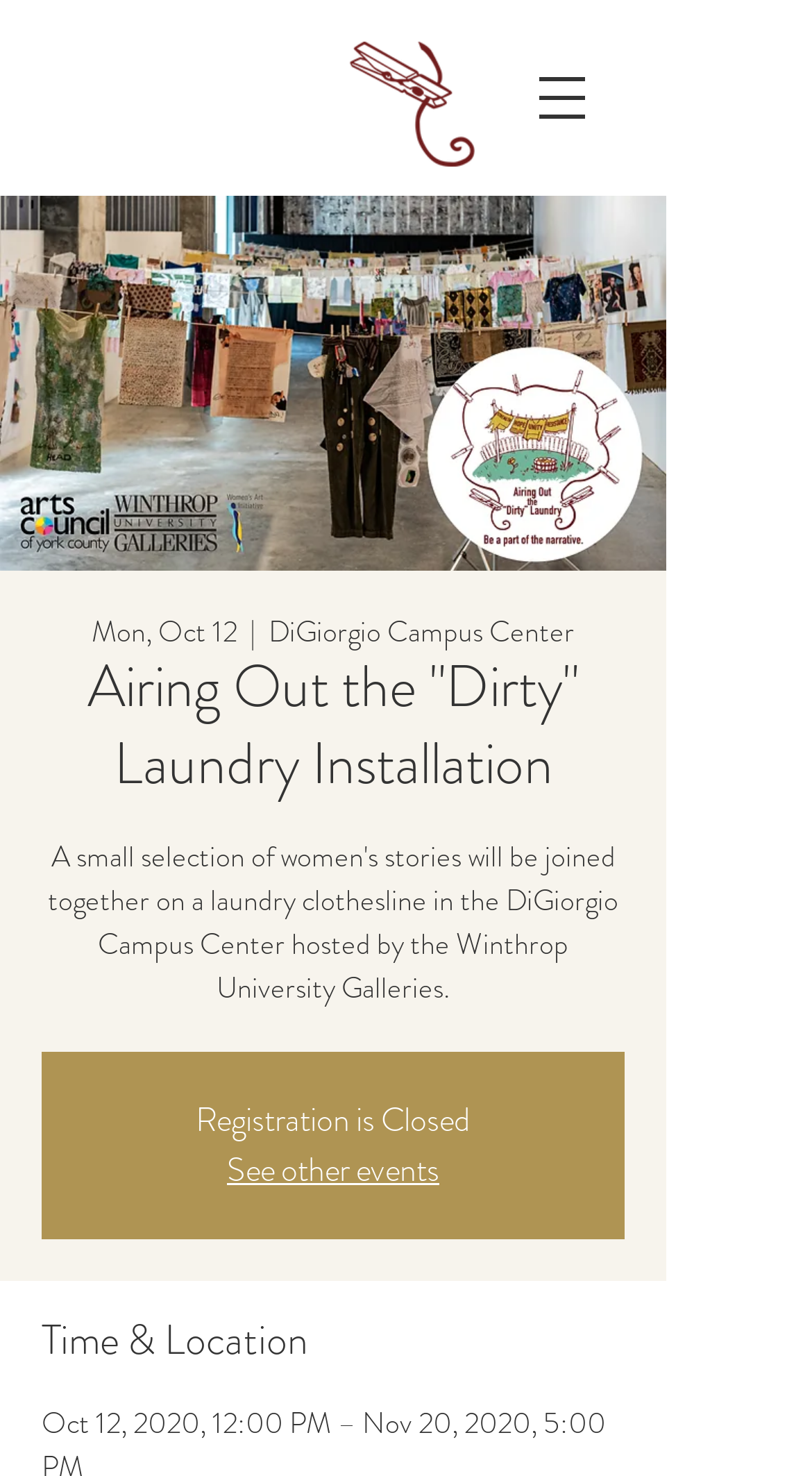What is the purpose of the event?
Give a detailed explanation using the information visible in the image.

I inferred the purpose of the event by understanding the context of the webpage and the image, which suggests that the event is about displaying women's stories, although the exact purpose is not explicitly stated on the page.